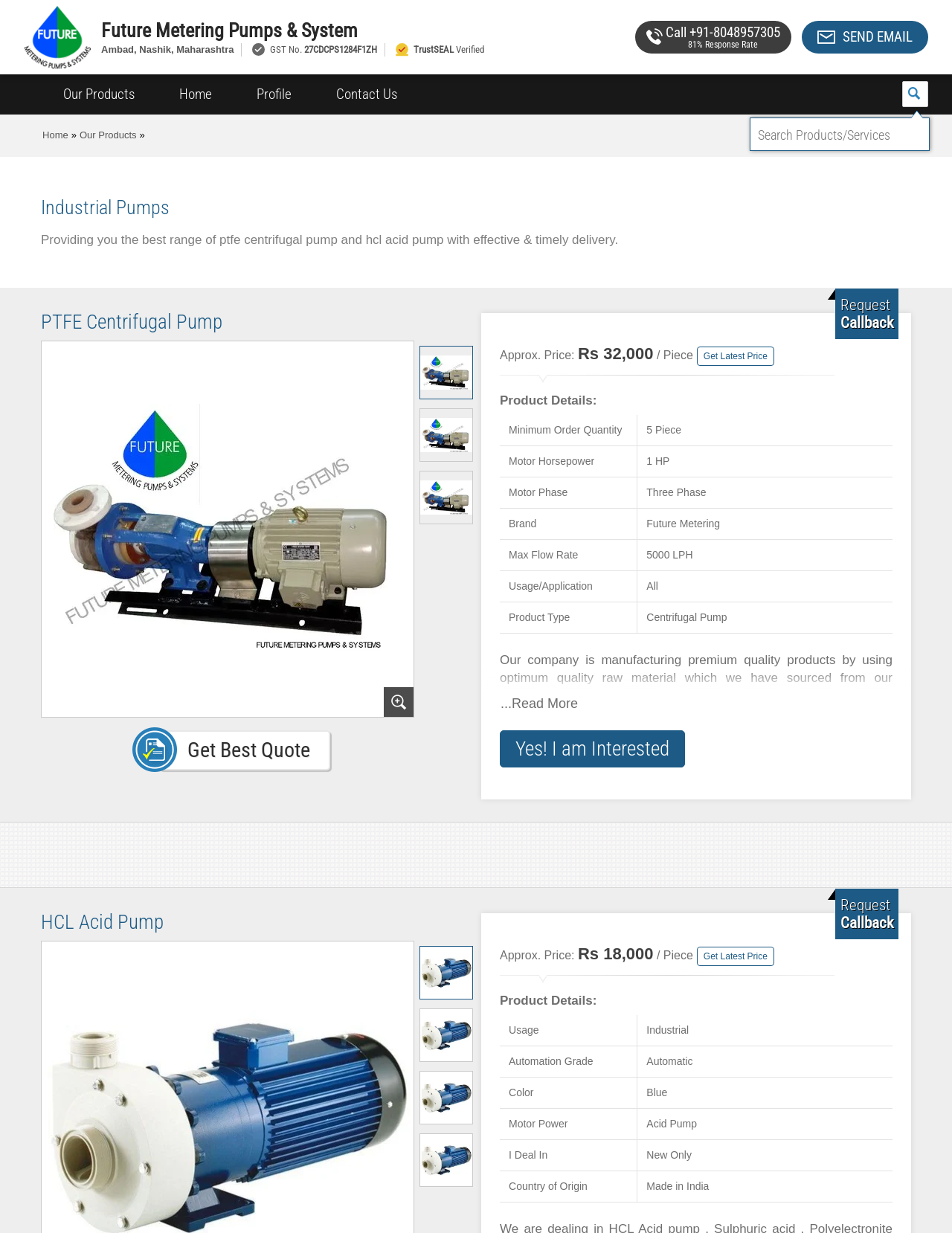Pinpoint the bounding box coordinates of the clickable element needed to complete the instruction: "view the article archive of StudyFinds". The coordinates should be provided as four float numbers between 0 and 1: [left, top, right, bottom].

None